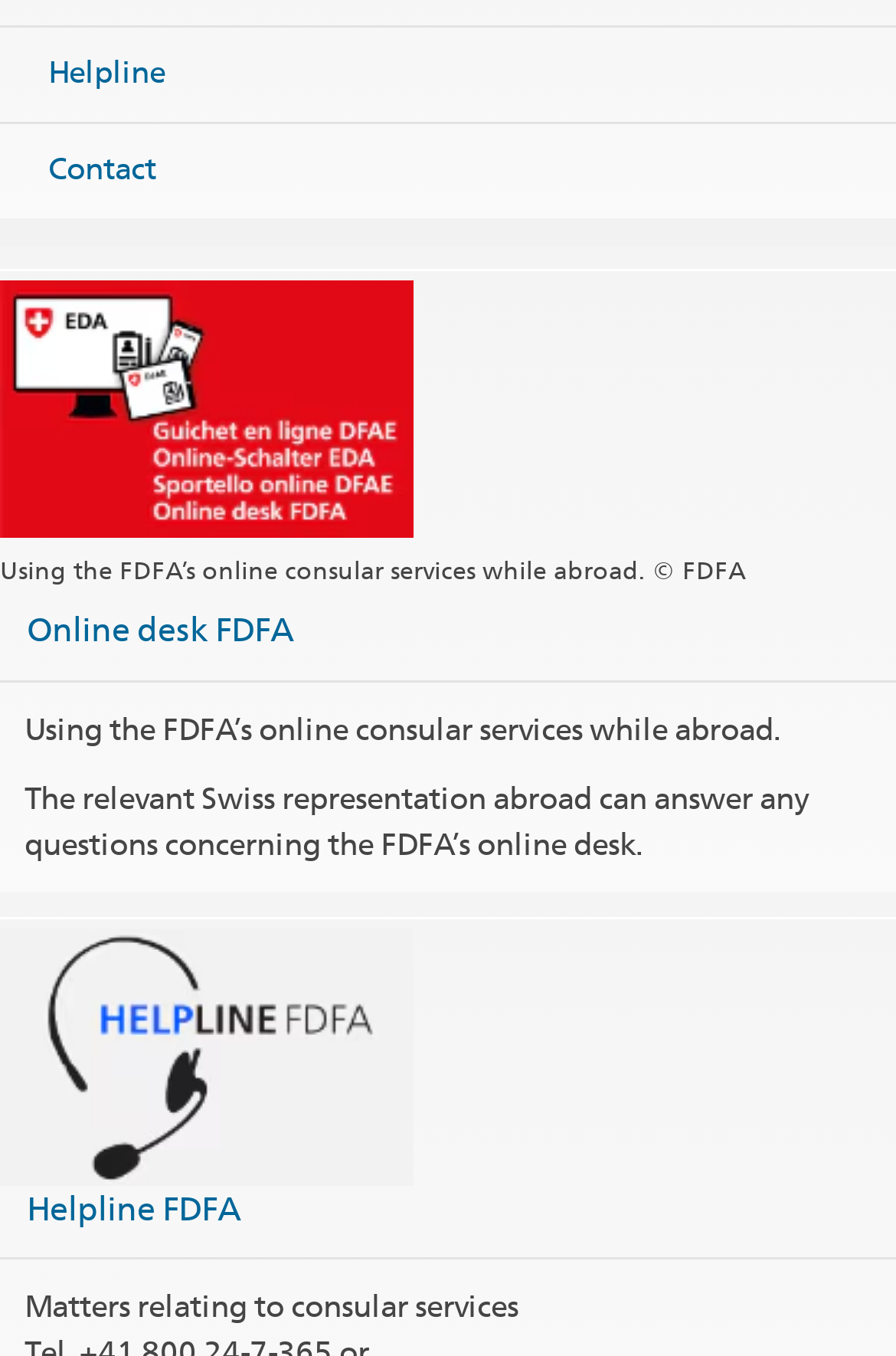Show the bounding box coordinates for the element that needs to be clicked to execute the following instruction: "Contact the Helpline". Provide the coordinates in the form of four float numbers between 0 and 1, i.e., [left, top, right, bottom].

[0.027, 0.038, 0.973, 0.072]